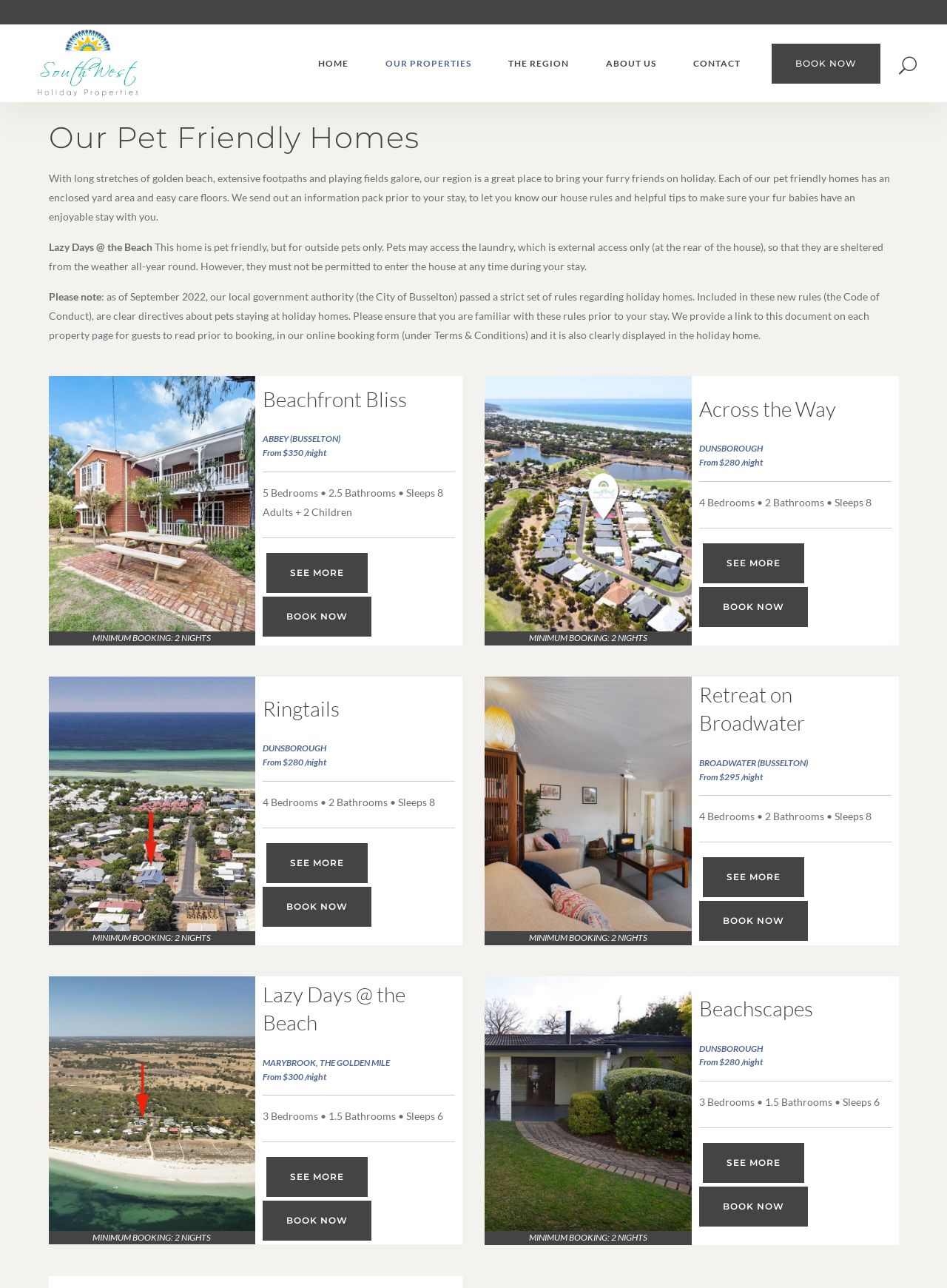Offer a detailed account of what is visible on the webpage.

The webpage is about pet-friendly holiday properties in South West, with a focus on providing a comfortable and enjoyable stay for both humans and their furry friends. 

At the top of the page, there is a search box and a logo, which is repeated five times. Below the search box, there is a navigation menu with links to "HOME", "OUR PROPERTIES", "THE REGION", "ABOUT US", and "CONTACT". 

The main content of the page is divided into sections, each featuring a pet-friendly home with a heading, a brief description, and details about the property, including the number of bedrooms and bathrooms, and the maximum number of guests it can accommodate. Each section also includes a "SEE MORE" and a "BOOK NOW" link. 

There are five properties listed, each with a unique name, such as "Lazy Days @ the Beach" and "Retreat on Broadwater". The properties are located in different areas, including Busselton and Dunsborough. 

In between the property sections, there is a brief paragraph explaining the rules and regulations regarding pets in holiday homes, as well as a note about the local government's Code of Conduct. 

At the bottom of the page, there are links to "TERMS AND CONDITIONS", "FREQUENTLY ASKED QUESTIONS", "PRIVACY POLICY", and "CANCELLATION POLICY".